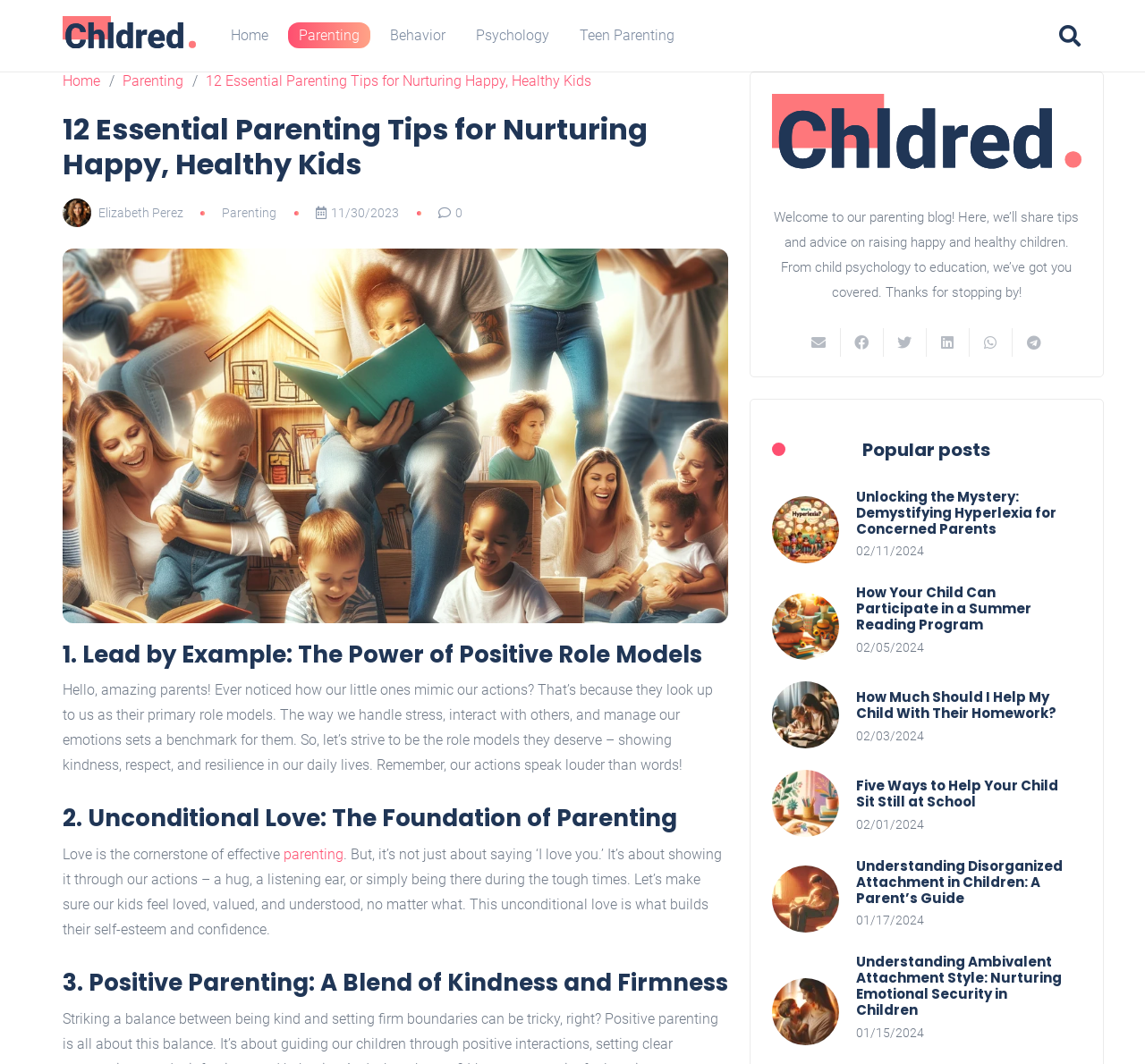What is the date of the article 'How Your Child Can Participate in a Summer Reading Program'?
Based on the screenshot, respond with a single word or phrase.

02/05/2024